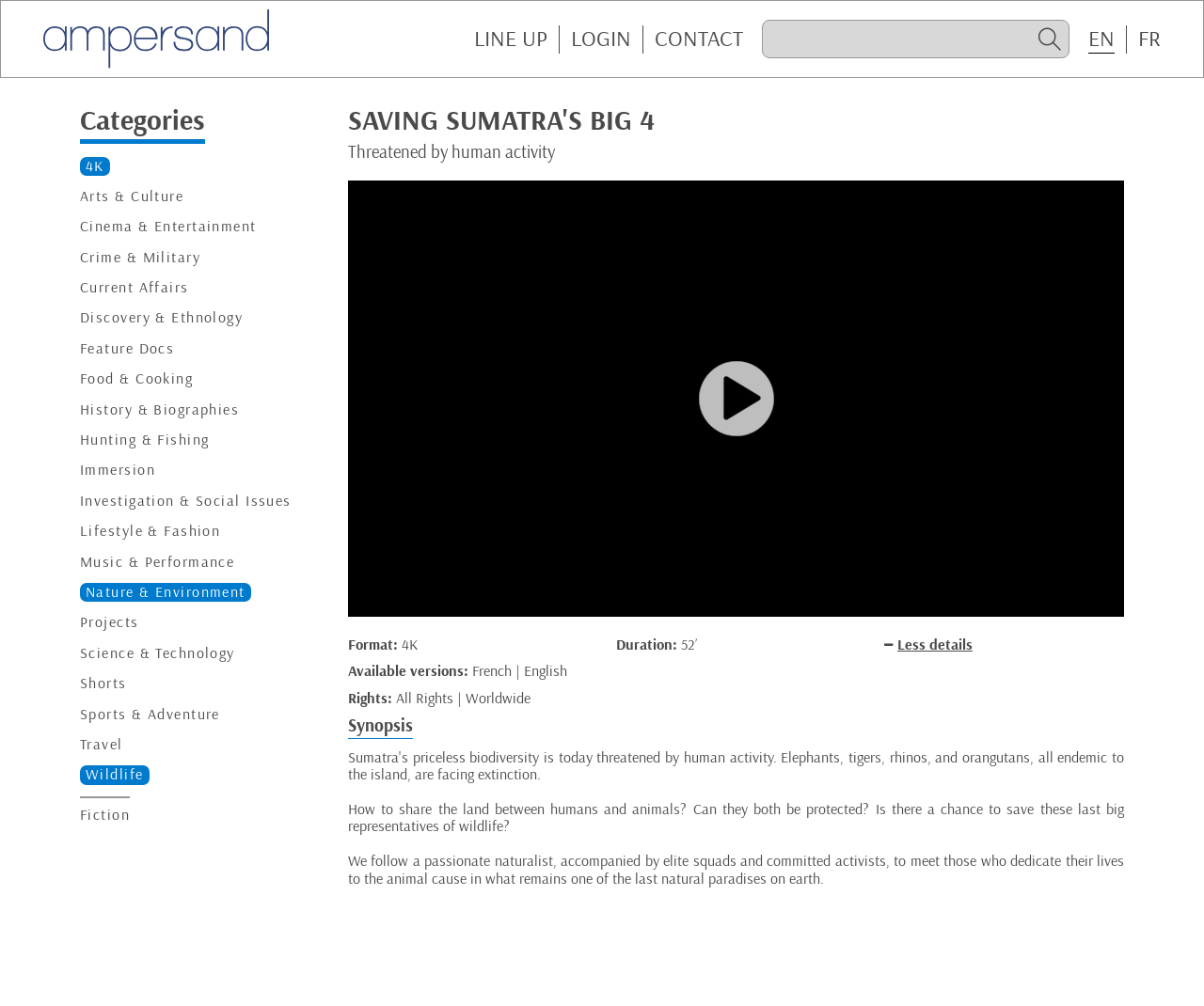From the webpage screenshot, identify the region described by placeholder="Message". Provide the bounding box coordinates as (top-left x, top-left y, bottom-right x, bottom-right y), with each value being a floating point number between 0 and 1.

None